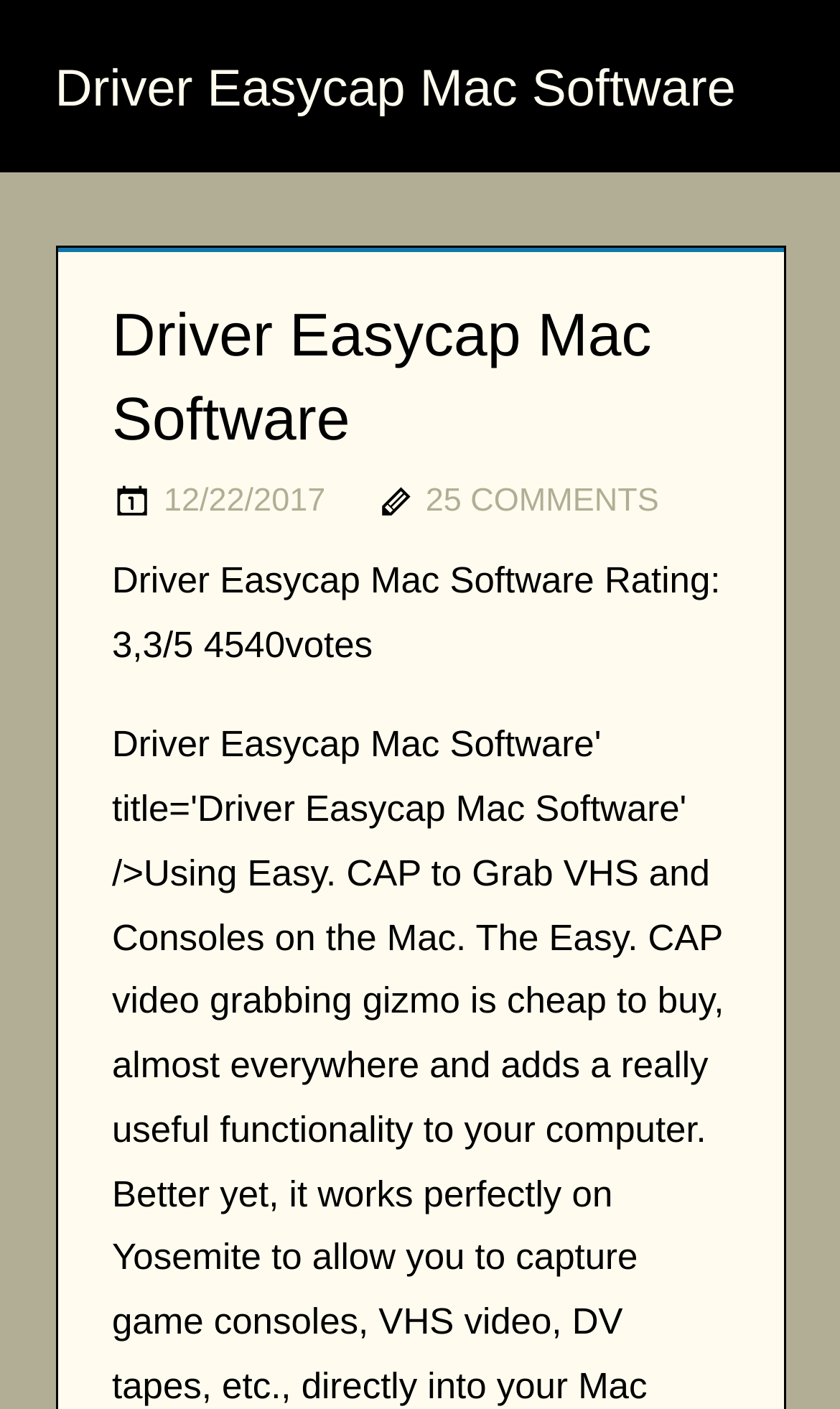How many comments does the software have?
Please provide a single word or phrase in response based on the screenshot.

25